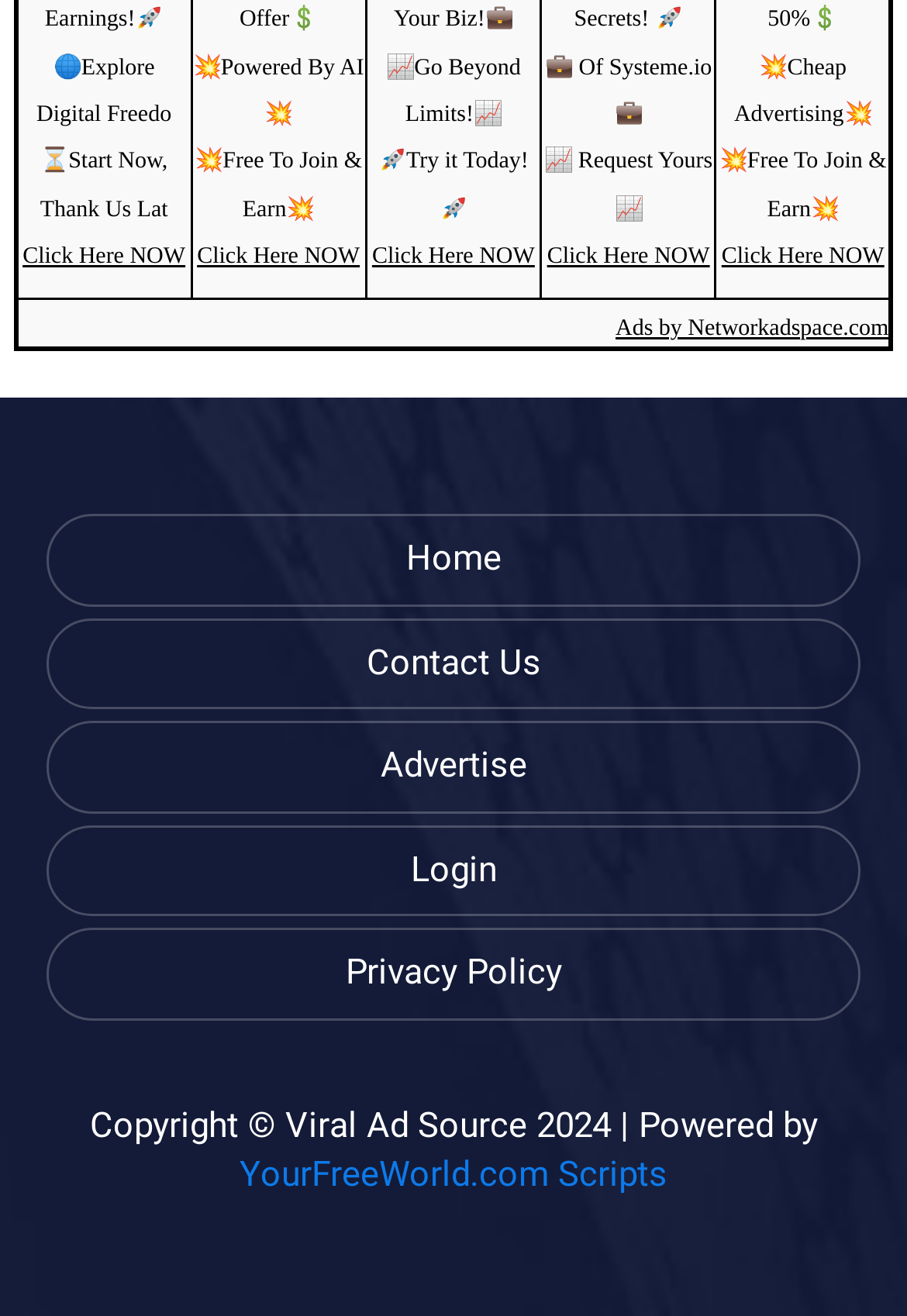Find the bounding box of the web element that fits this description: "Contact Us".

[0.051, 0.47, 0.949, 0.539]